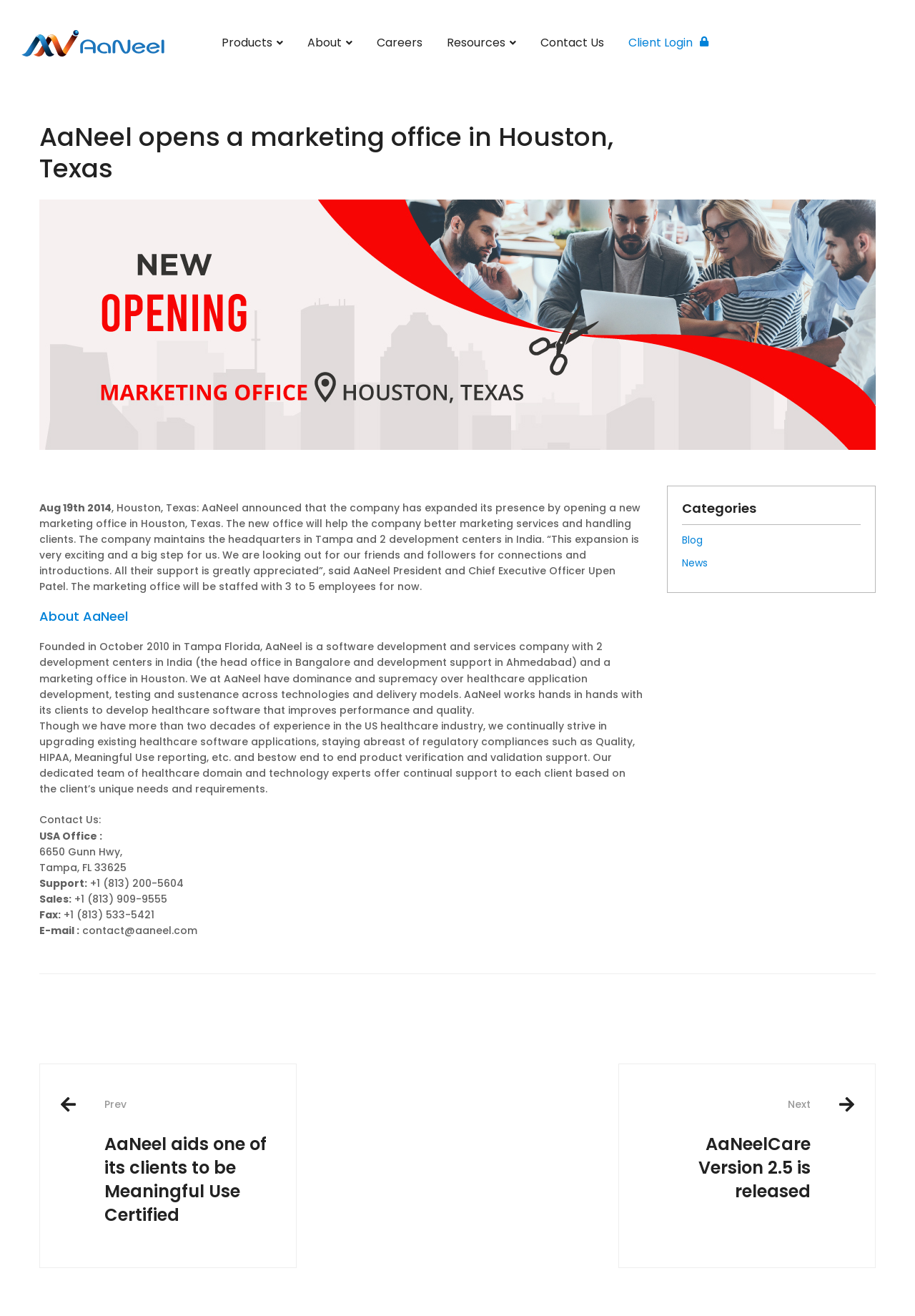Please reply to the following question with a single word or a short phrase:
In which year was AaNeel founded?

2010